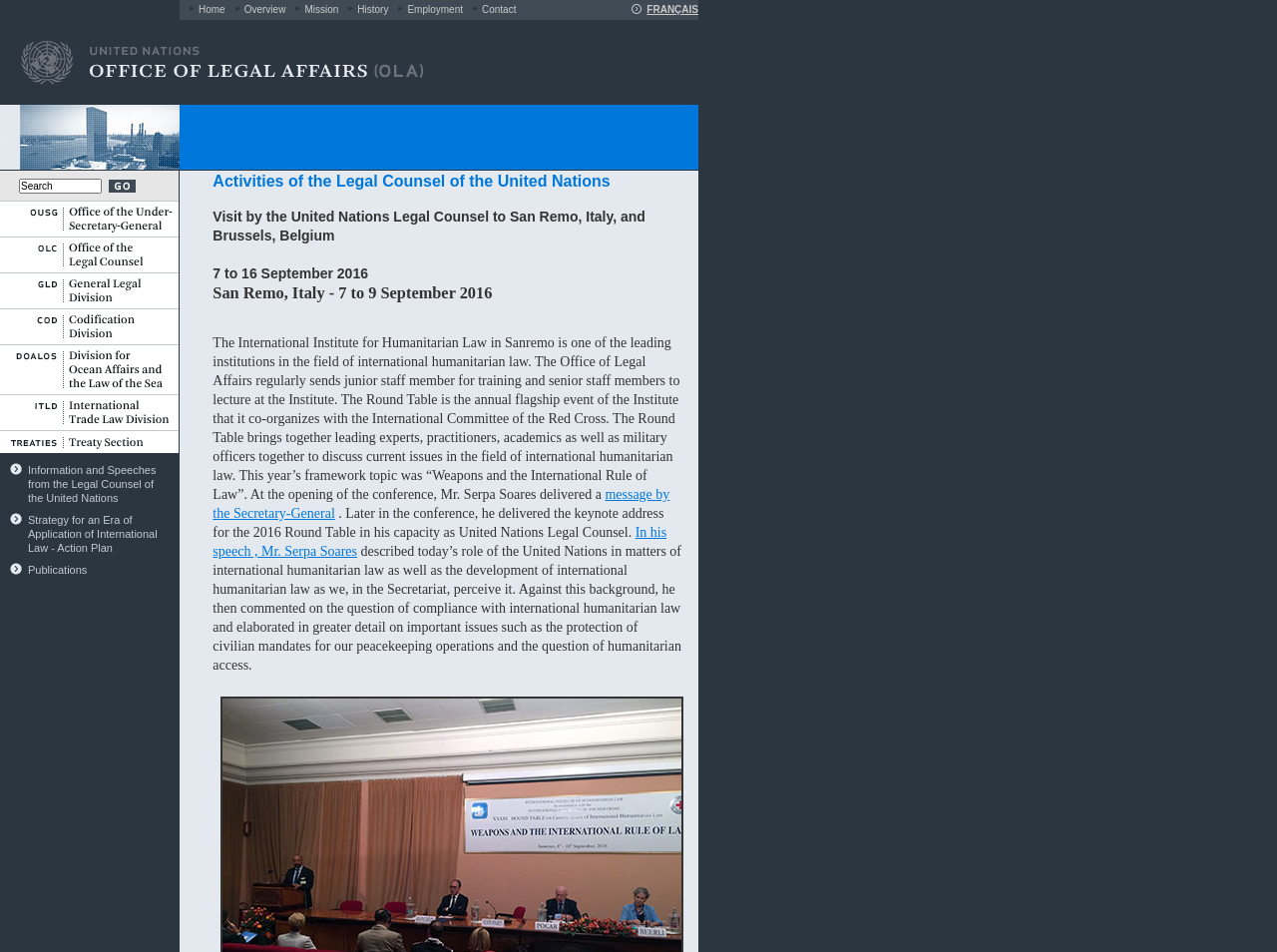What are the main sections of the webpage?
Based on the screenshot, give a detailed explanation to answer the question.

The main sections of the webpage can be found in the top navigation bar, where there are links to 'Home', 'Overview', 'Mission', 'History', 'Employment', and 'Contact'.